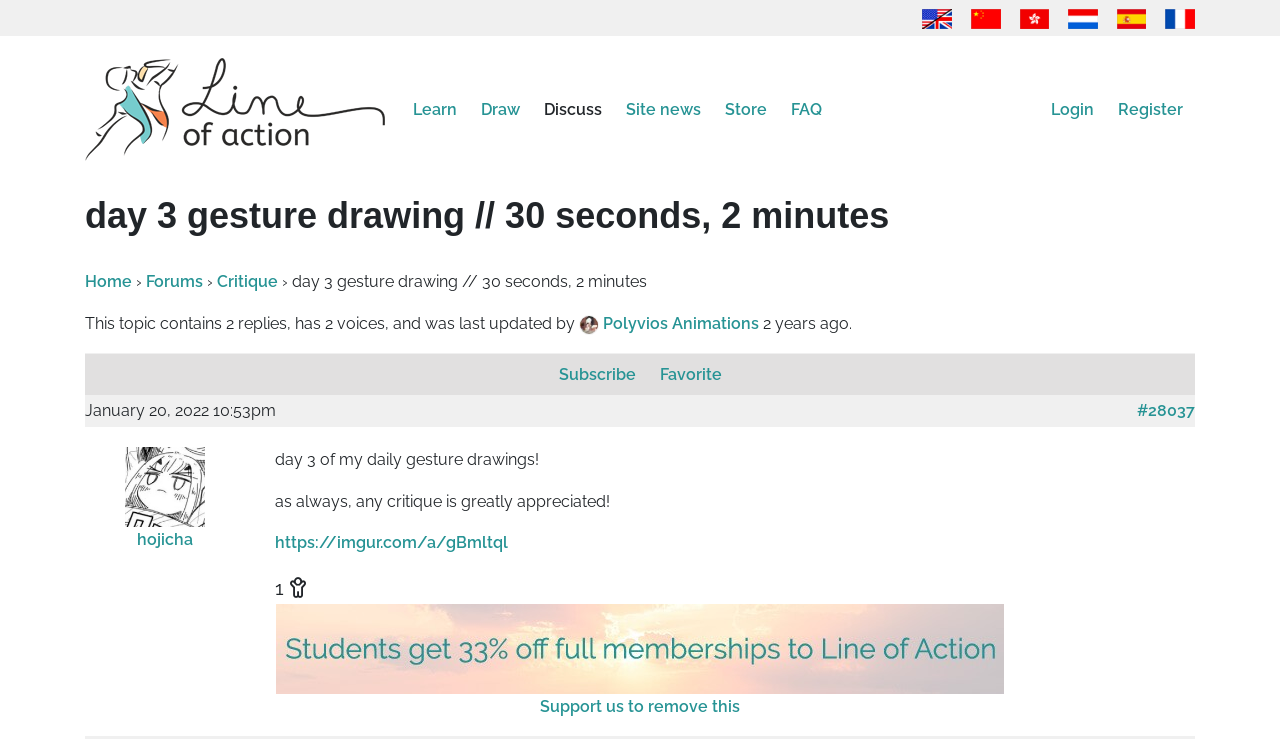What is the text of the webpage's headline?

day 3 gesture drawing // 30 seconds, 2 minutes